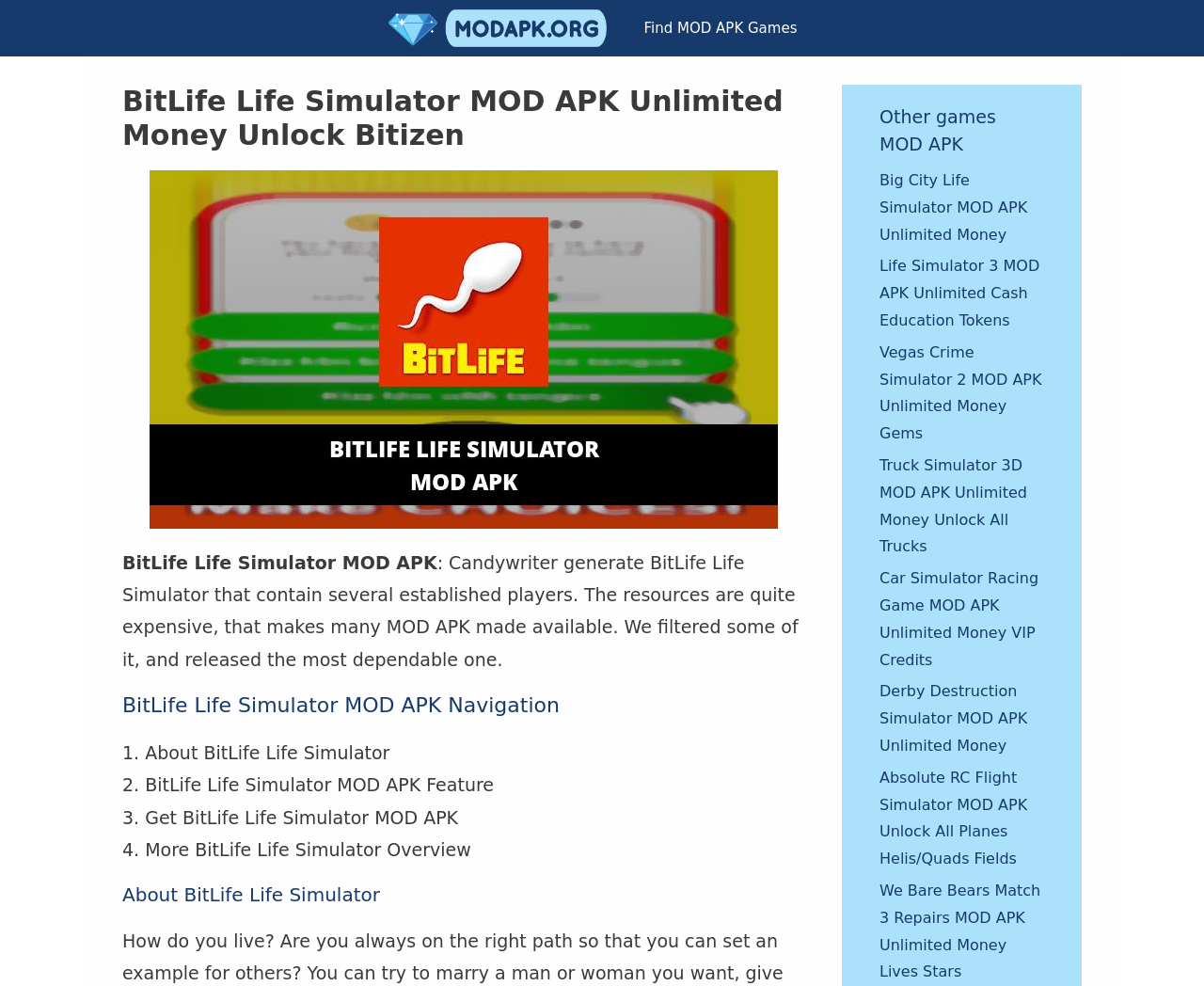Please find the bounding box coordinates of the element that you should click to achieve the following instruction: "Check out Life Simulator 3 MOD APK". The coordinates should be presented as four float numbers between 0 and 1: [left, top, right, bottom].

[0.73, 0.261, 0.863, 0.334]